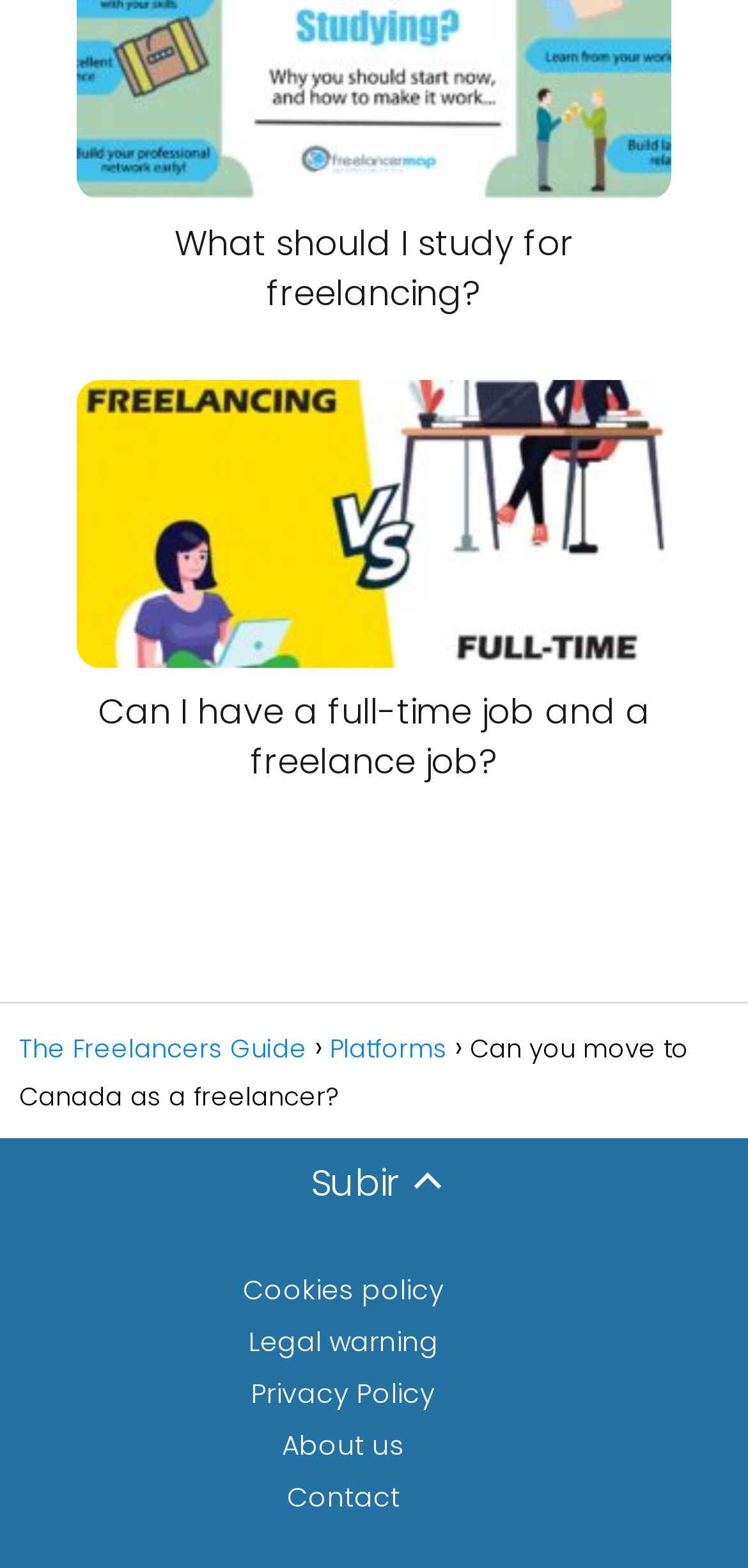Find the bounding box coordinates of the element's region that should be clicked in order to follow the given instruction: "Click on the link to learn about freelancing". The coordinates should consist of four float numbers between 0 and 1, i.e., [left, top, right, bottom].

[0.103, 0.243, 0.897, 0.5]